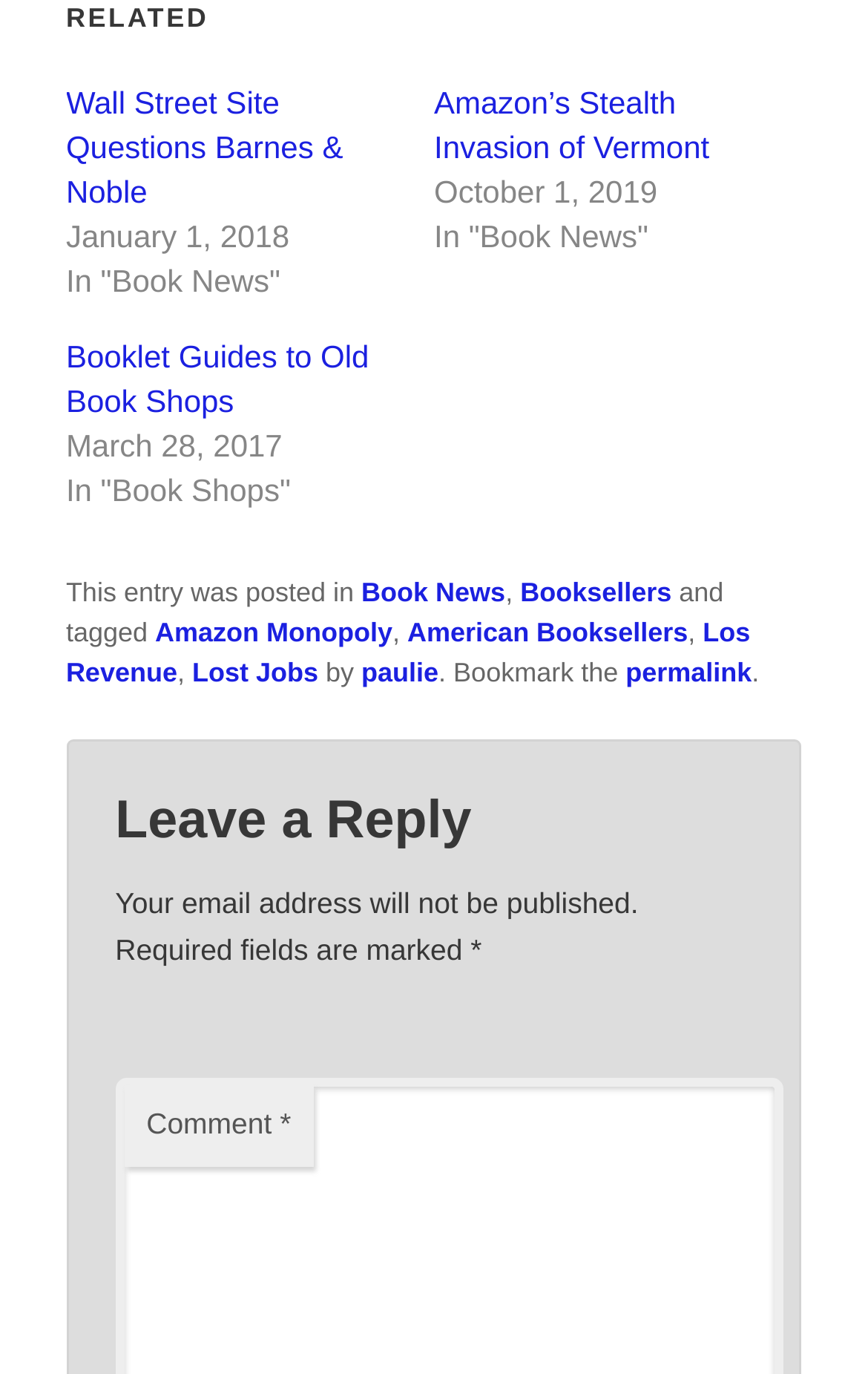Could you provide the bounding box coordinates for the portion of the screen to click to complete this instruction: "Enter farm name"?

None